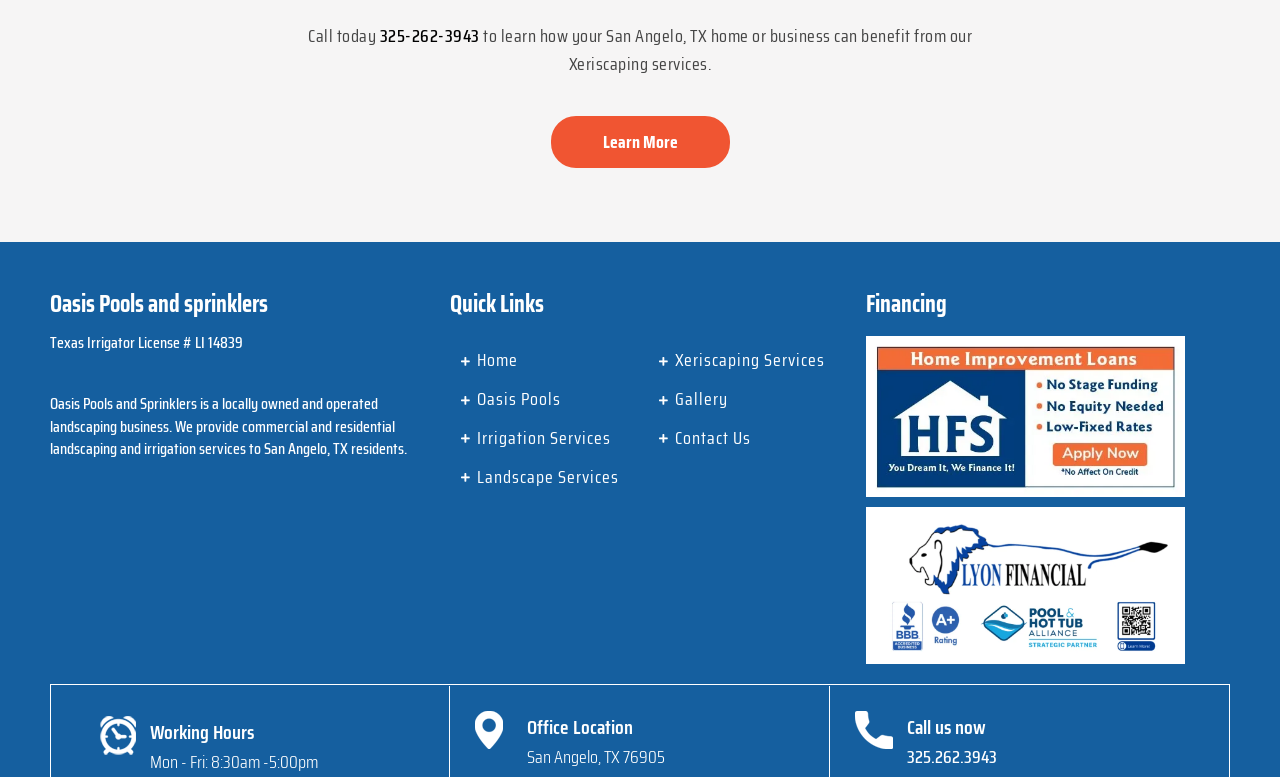Find and indicate the bounding box coordinates of the region you should select to follow the given instruction: "Learn more about Xeriscaping services".

[0.43, 0.15, 0.57, 0.217]